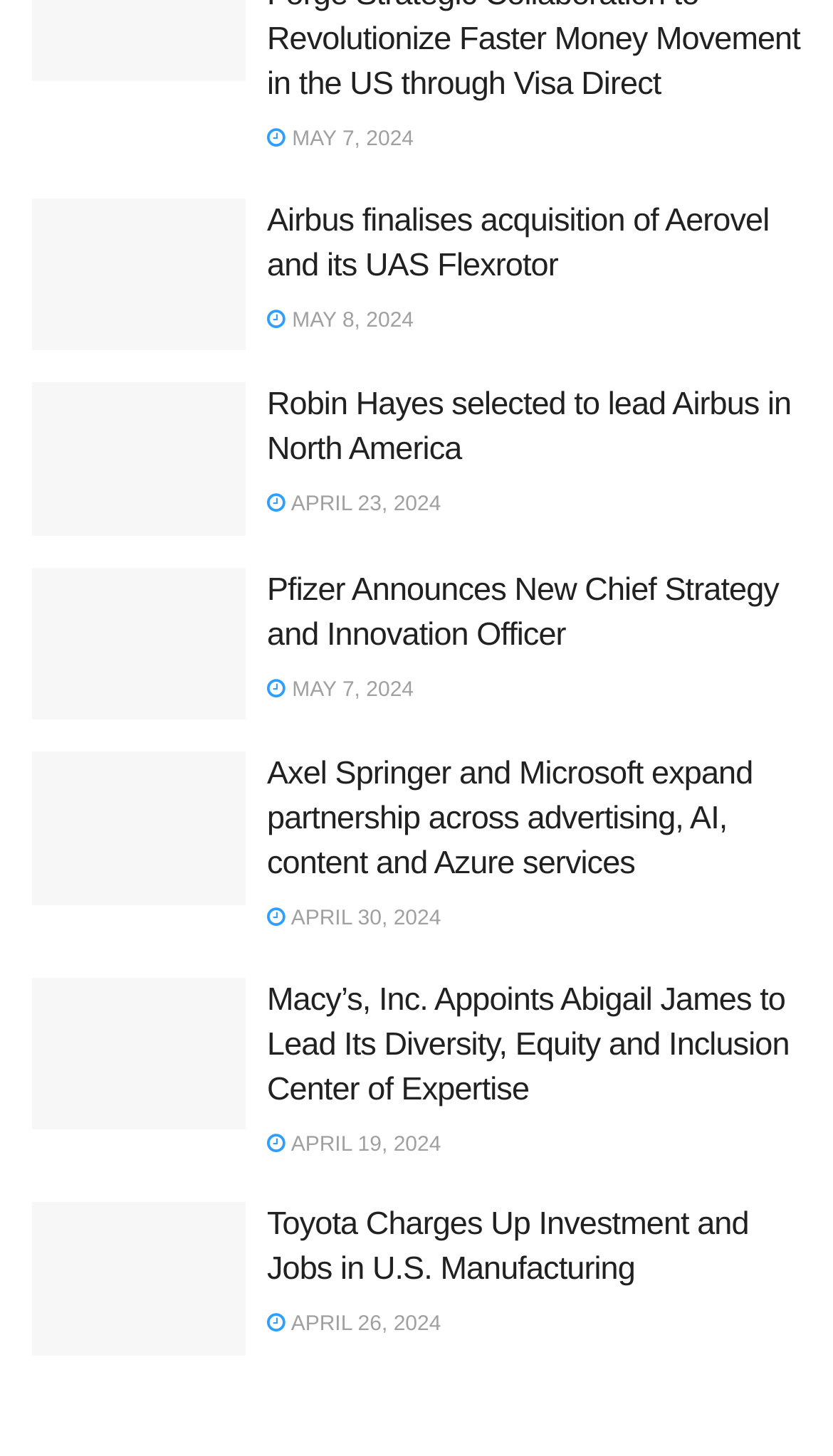Select the bounding box coordinates of the element I need to click to carry out the following instruction: "Read Robin Hayes selected to lead Airbus in North America".

[0.321, 0.266, 0.95, 0.322]